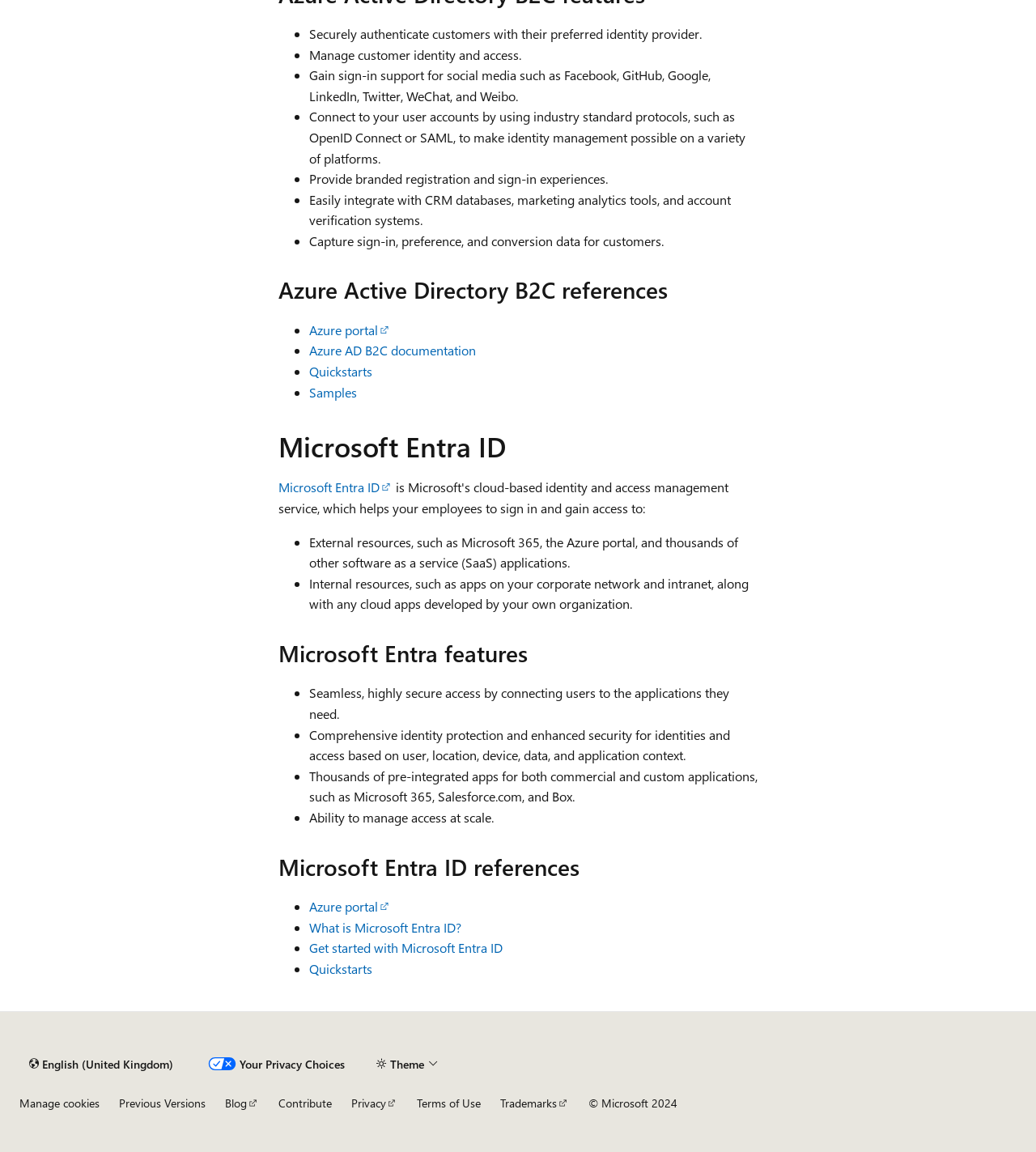Using a single word or phrase, answer the following question: 
How many links are there in the footer section?

Seven